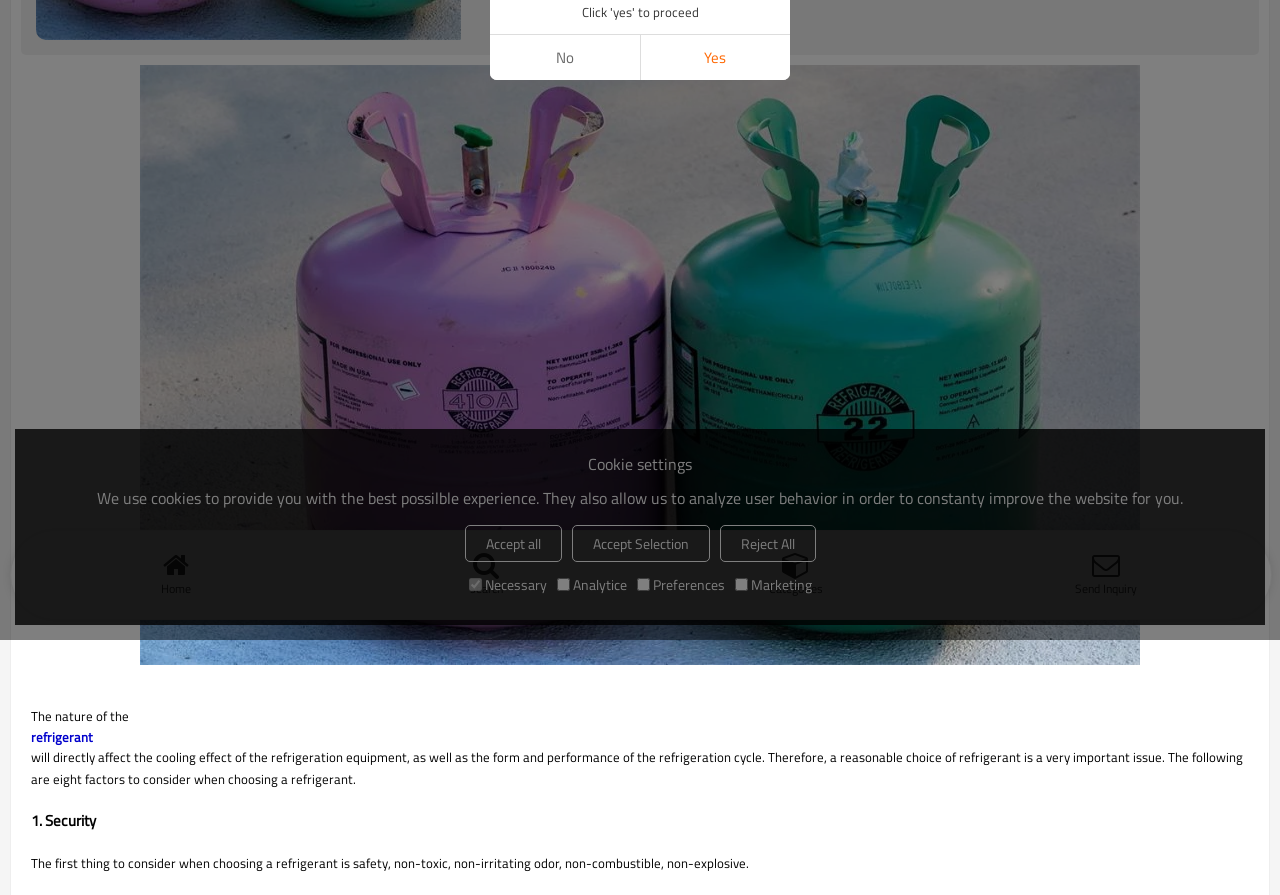Using the description: "Home", determine the UI element's bounding box coordinates. Ensure the coordinates are in the format of four float numbers between 0 and 1, i.e., [left, top, right, bottom].

[0.016, 0.604, 0.259, 0.669]